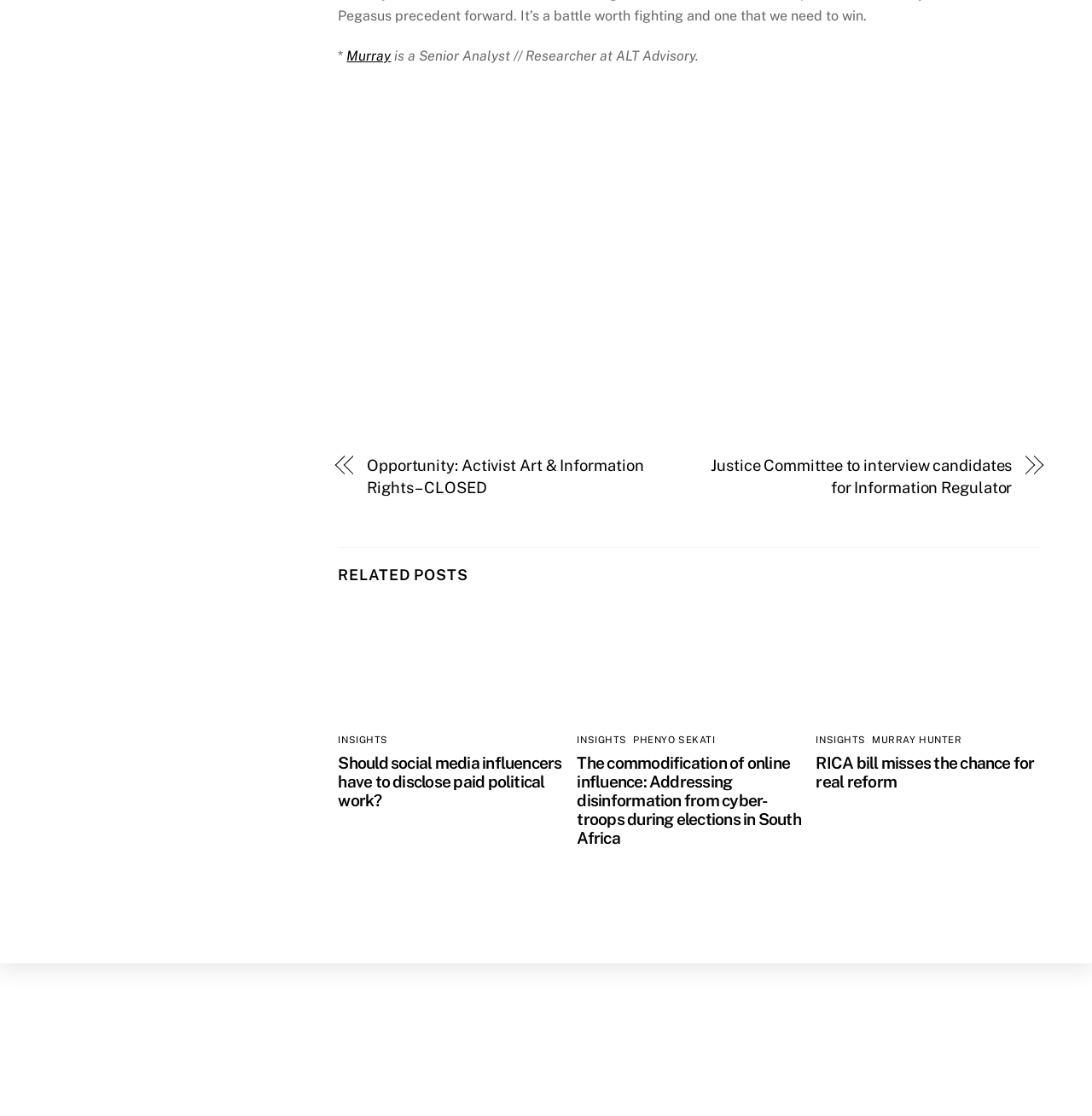Determine the bounding box coordinates of the element that should be clicked to execute the following command: "Click on the link to RICA bill misses the chance for real reform".

[0.747, 0.675, 0.947, 0.708]